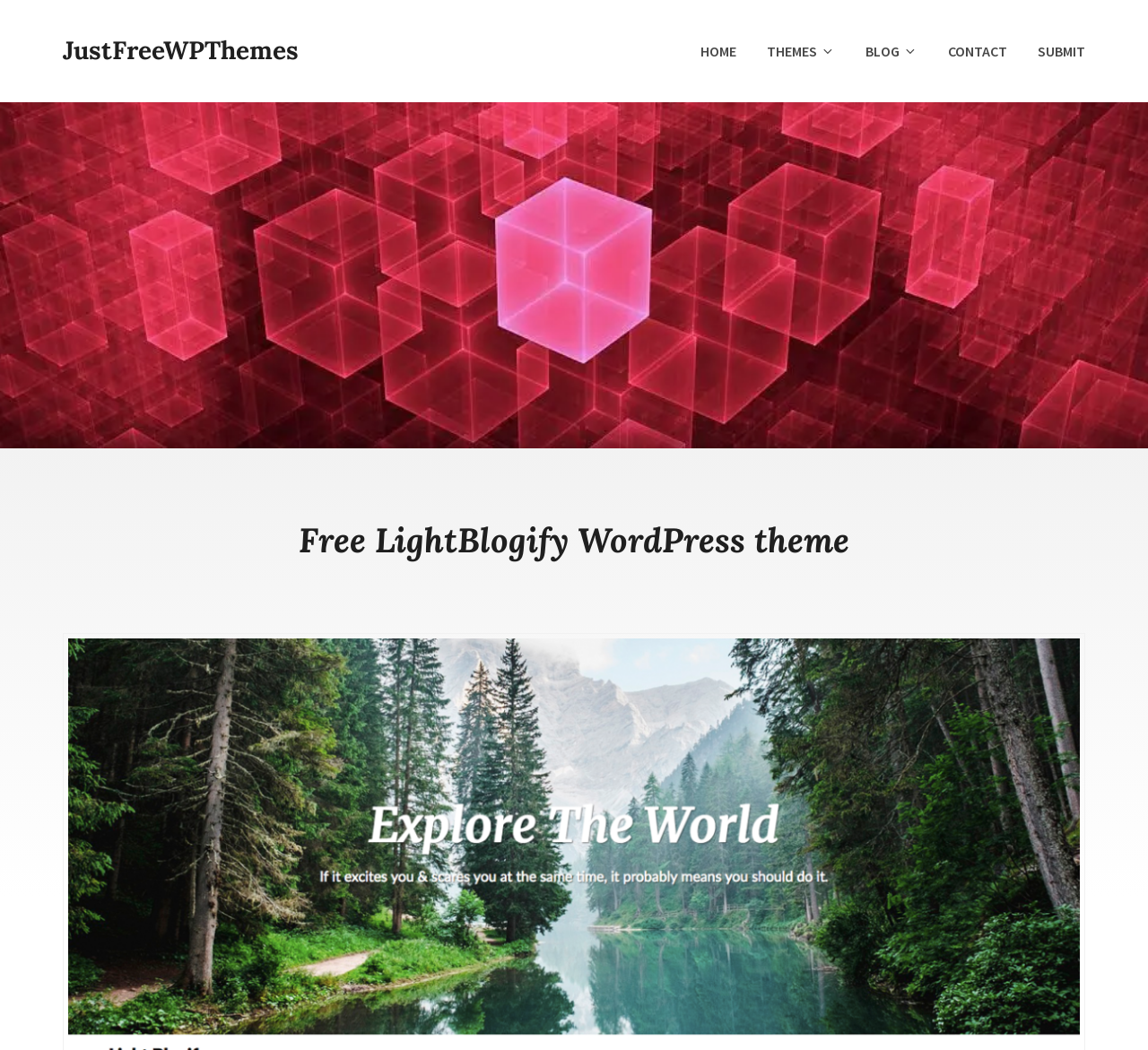From the webpage screenshot, predict the bounding box coordinates (top-left x, top-left y, bottom-right x, bottom-right y) for the UI element described here: Themes

[0.668, 0.037, 0.727, 0.06]